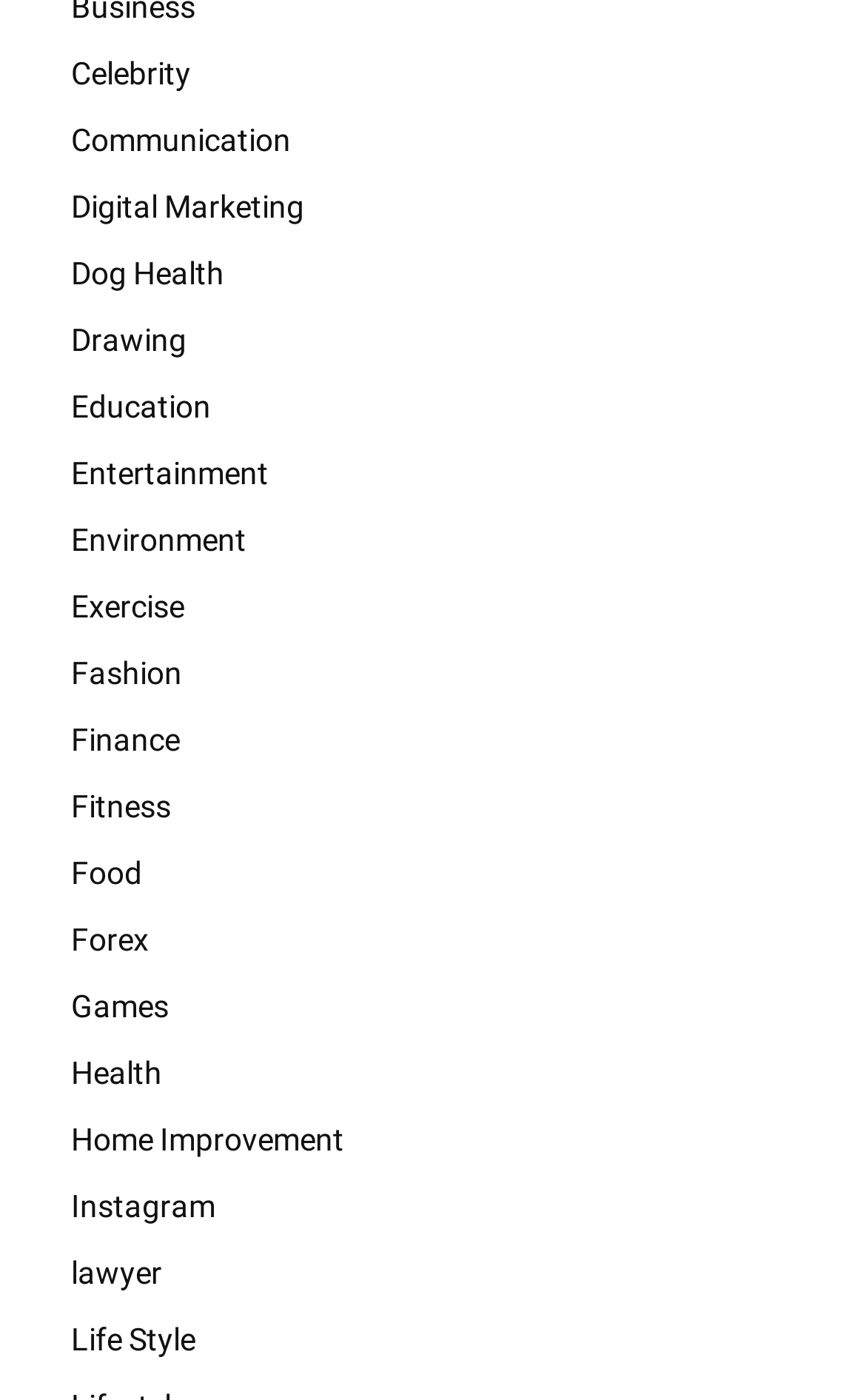Please predict the bounding box coordinates of the element's region where a click is necessary to complete the following instruction: "Explore 'Best Alcoholic Coffee Cocktail Recipes'". The coordinates should be represented by four float numbers between 0 and 1, i.e., [left, top, right, bottom].

None